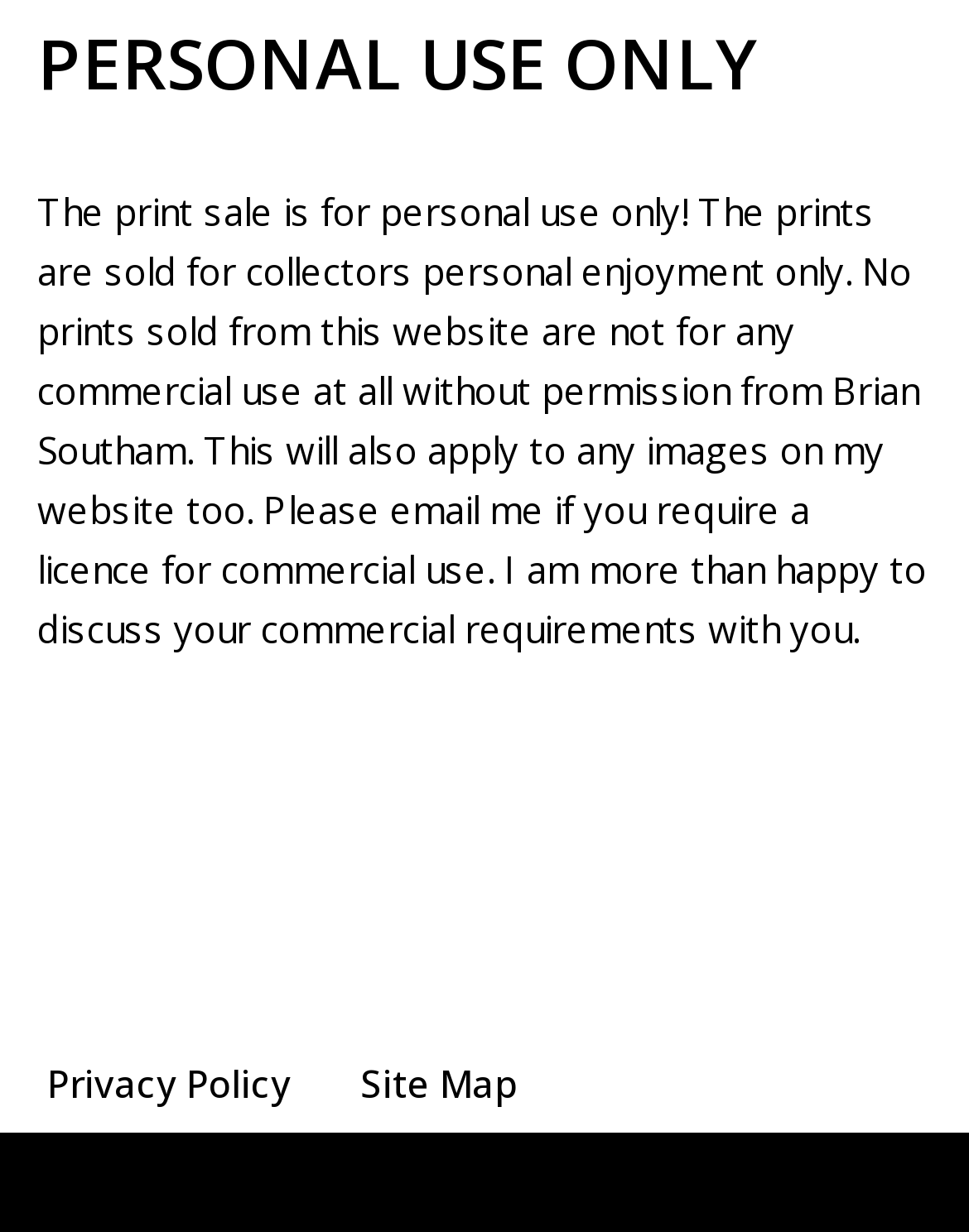What is the name of the link above the 'Powered by' text?
Provide a detailed and well-explained answer to the question.

The name of the link above the 'Powered by' text is 'Neve', as indicated by the link element with the label 'Neve' that is positioned above the static text '| Powered by'.